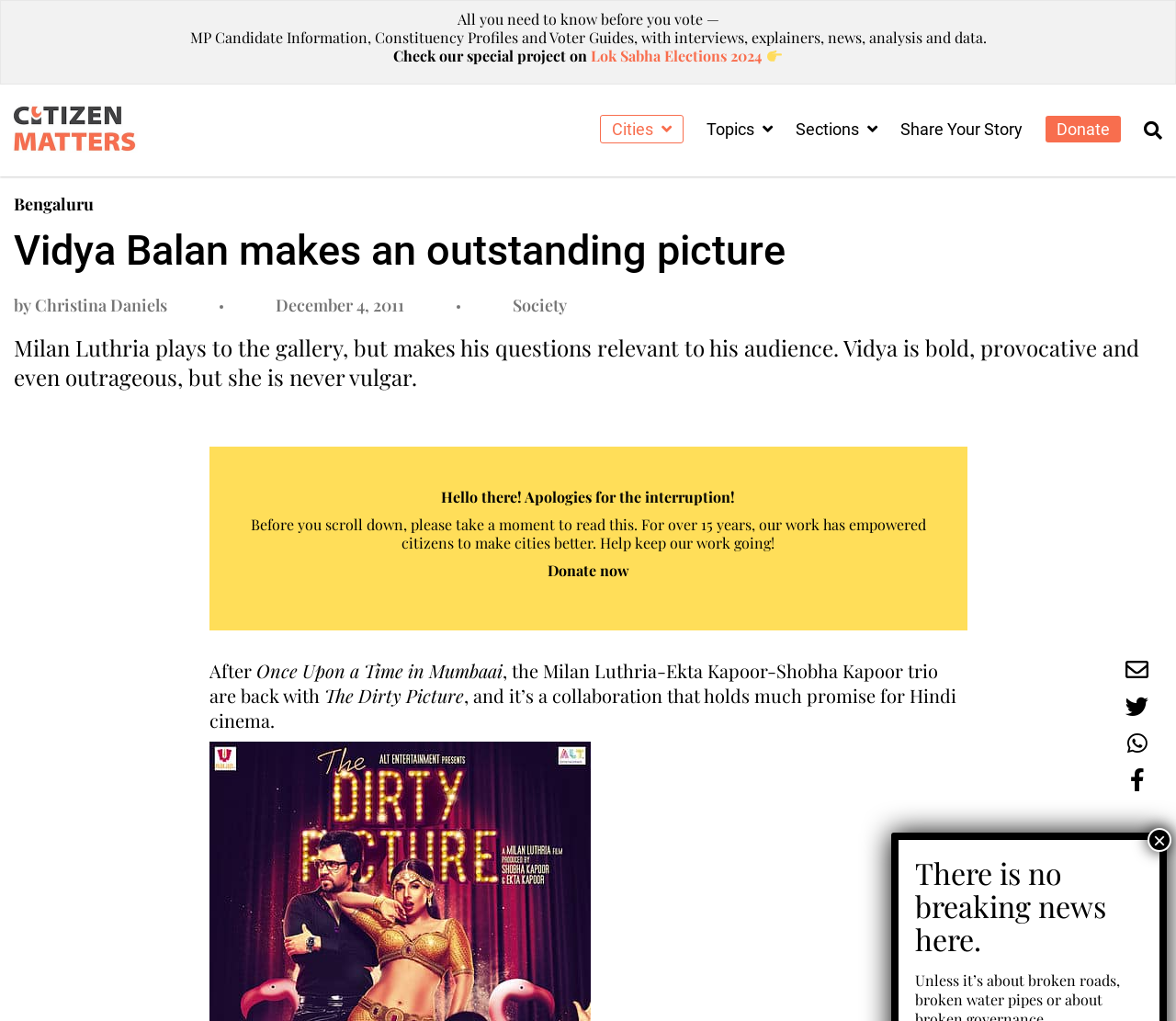Please identify the bounding box coordinates of the element's region that needs to be clicked to fulfill the following instruction: "Visit the 'Lok Sabha Elections 2024' page". The bounding box coordinates should consist of four float numbers between 0 and 1, i.e., [left, top, right, bottom].

[0.503, 0.045, 0.665, 0.064]